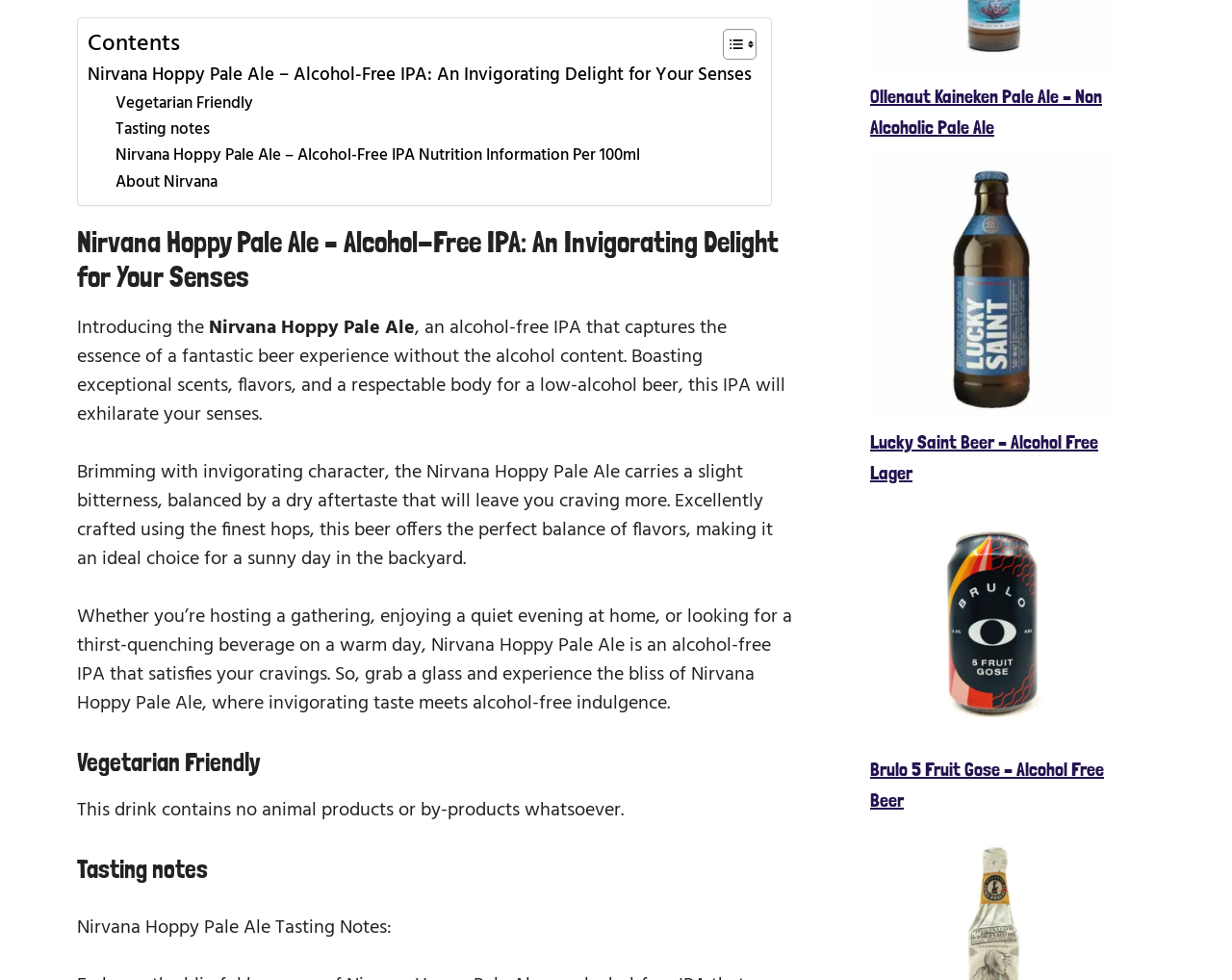Identify the bounding box of the HTML element described here: "Toggle". Provide the coordinates as four float numbers between 0 and 1: [left, top, right, bottom].

[0.575, 0.028, 0.61, 0.061]